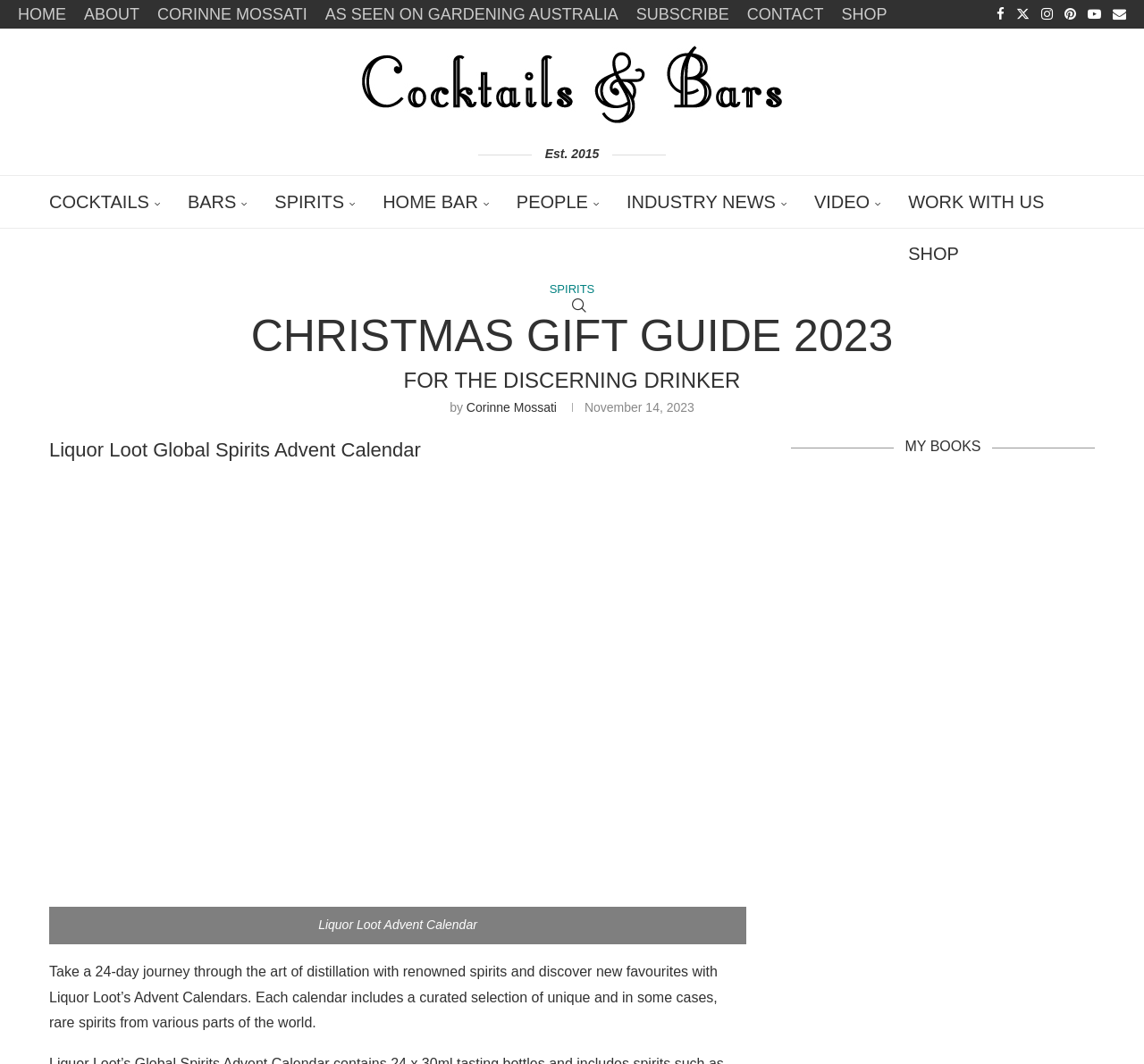Identify the main heading from the webpage and provide its text content.

CHRISTMAS GIFT GUIDE 2023